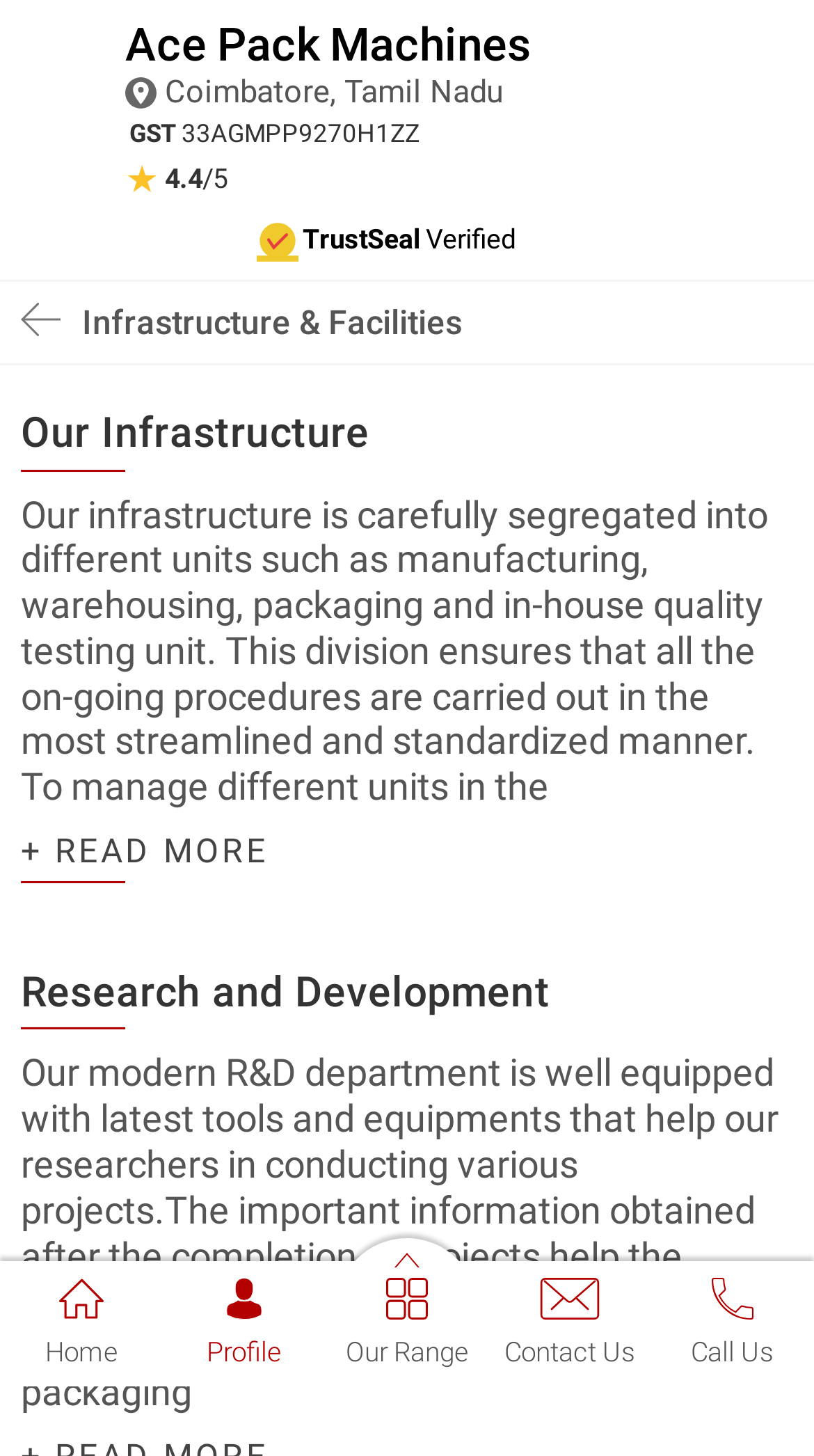How many units are there in the infrastructure?
Examine the image closely and answer the question with as much detail as possible.

The number of units in the infrastructure can be found in the 'Our Infrastructure' section of the webpage, where it is mentioned that the infrastructure is 'carefully segregated into different units such as manufacturing, warehousing, packaging and in-house quality testing unit'.